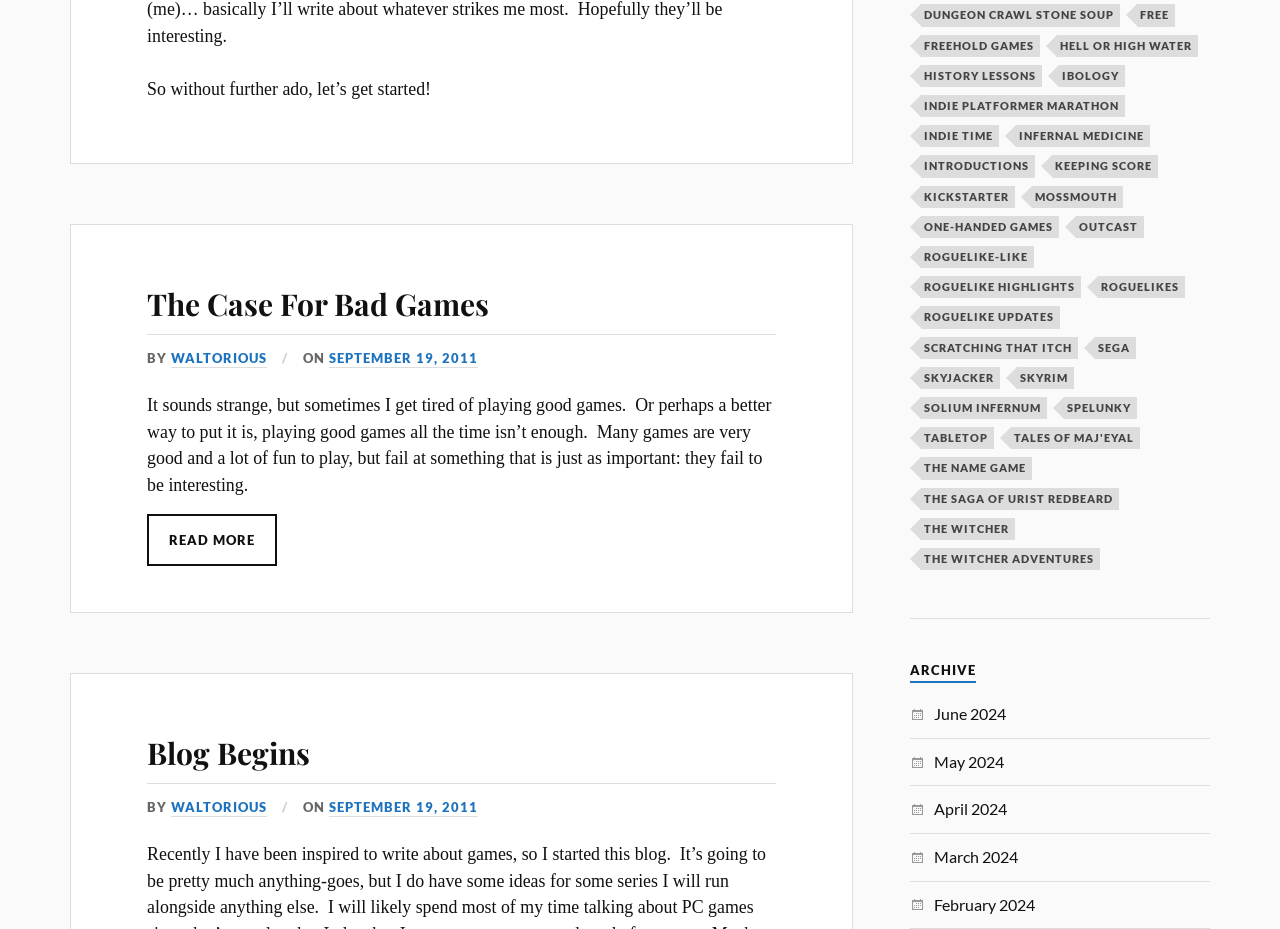Please provide a detailed answer to the question below by examining the image:
What is the title of the first blog post?

I determined the title of the first blog post by looking at the heading element with the text 'The Case For Bad Games' which is located at the top of the webpage.